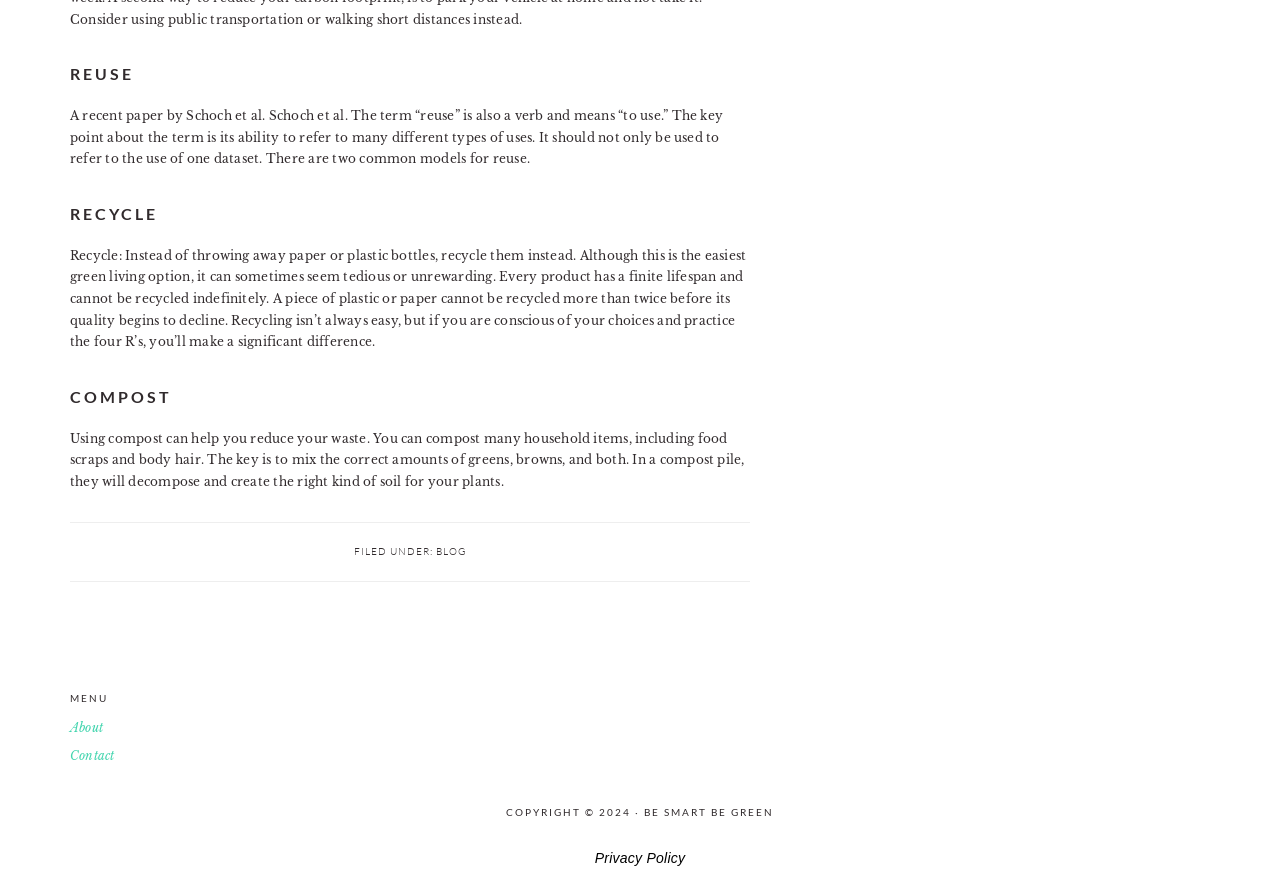Please provide a short answer using a single word or phrase for the question:
What is the purpose of composting?

To reduce waste